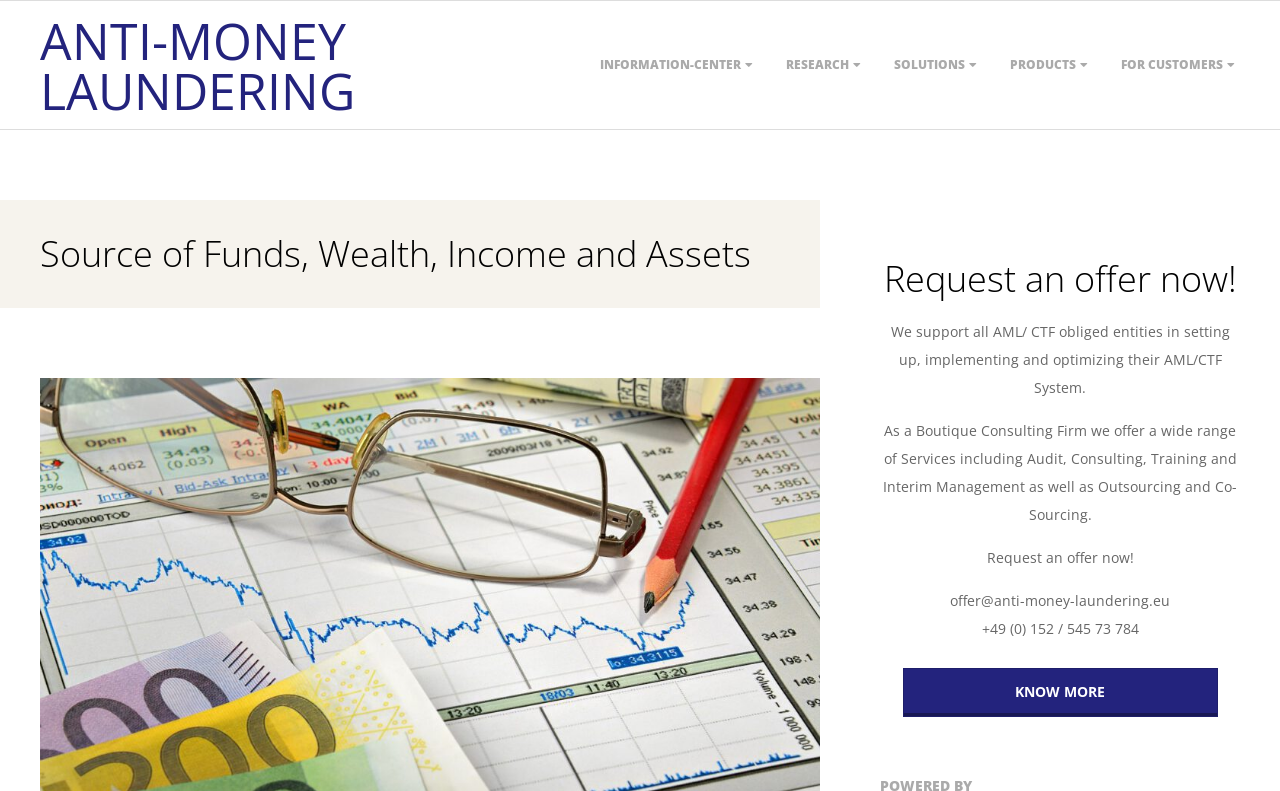Please identify and generate the text content of the webpage's main heading.

Source of Funds, Wealth, Income and Assets